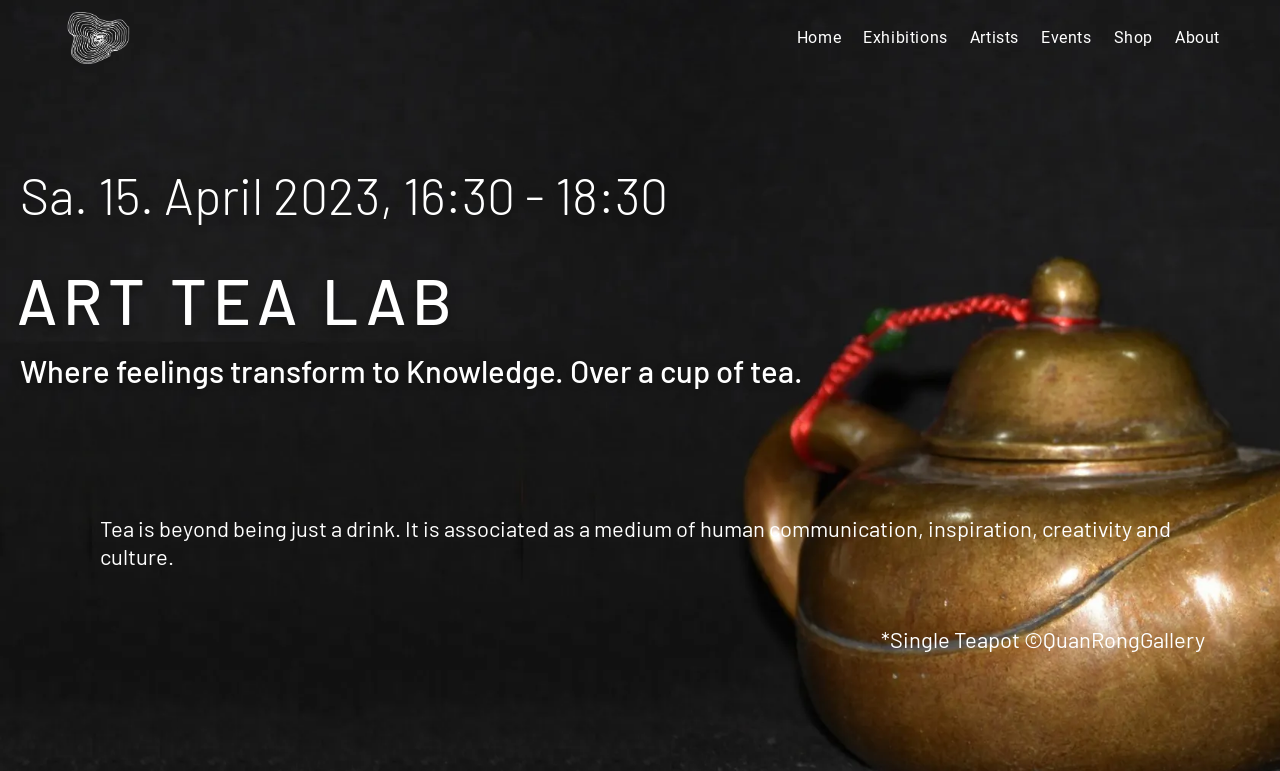How many navigation links are there at the top of the webpage?
Using the information from the image, answer the question thoroughly.

I found the number of navigation links by looking at the links at the top of the webpage. There are links to 'Home', 'Exhibitions', 'Artists', 'Events', 'Shop', and 'About', which makes a total of 6 navigation links.